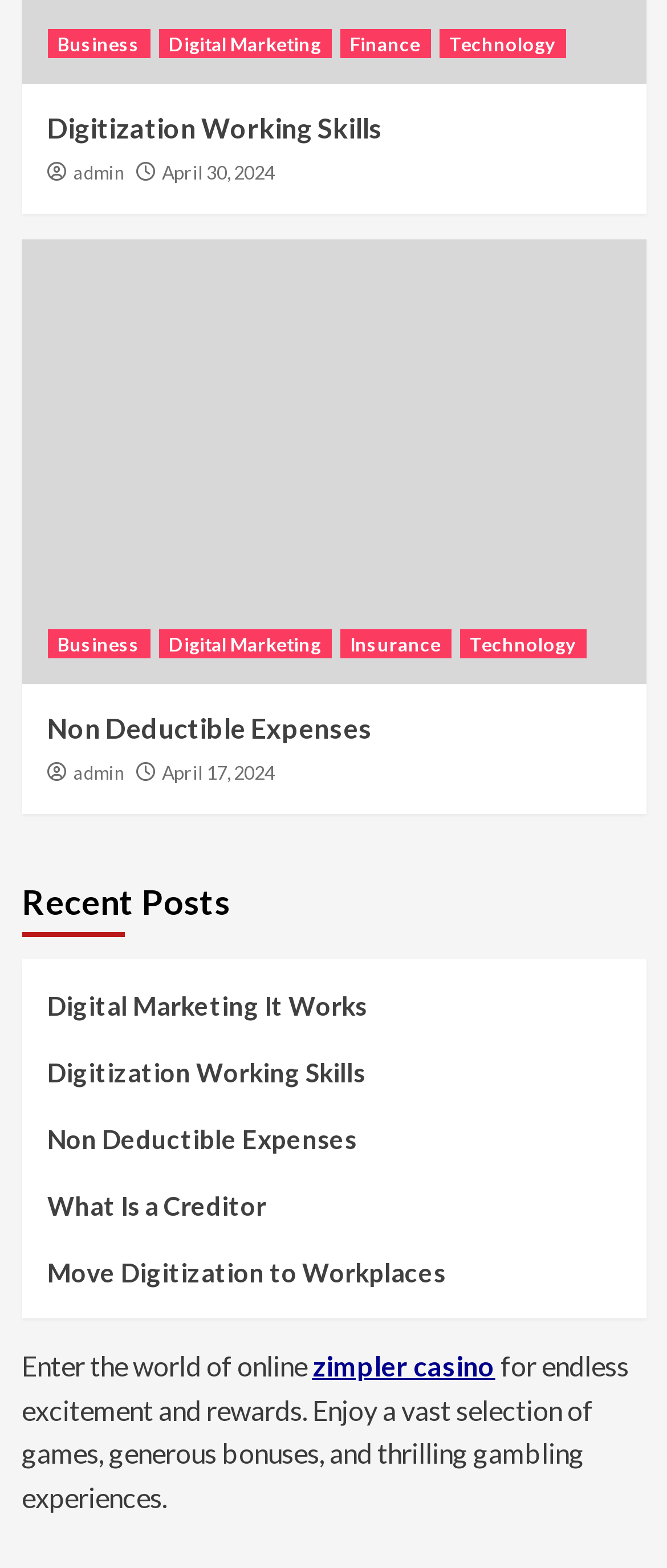How many recent posts are listed?
Please answer the question as detailed as possible.

I found the heading 'Recent Posts' and counted the number of links below it, which are 5, so there are 5 recent posts listed.